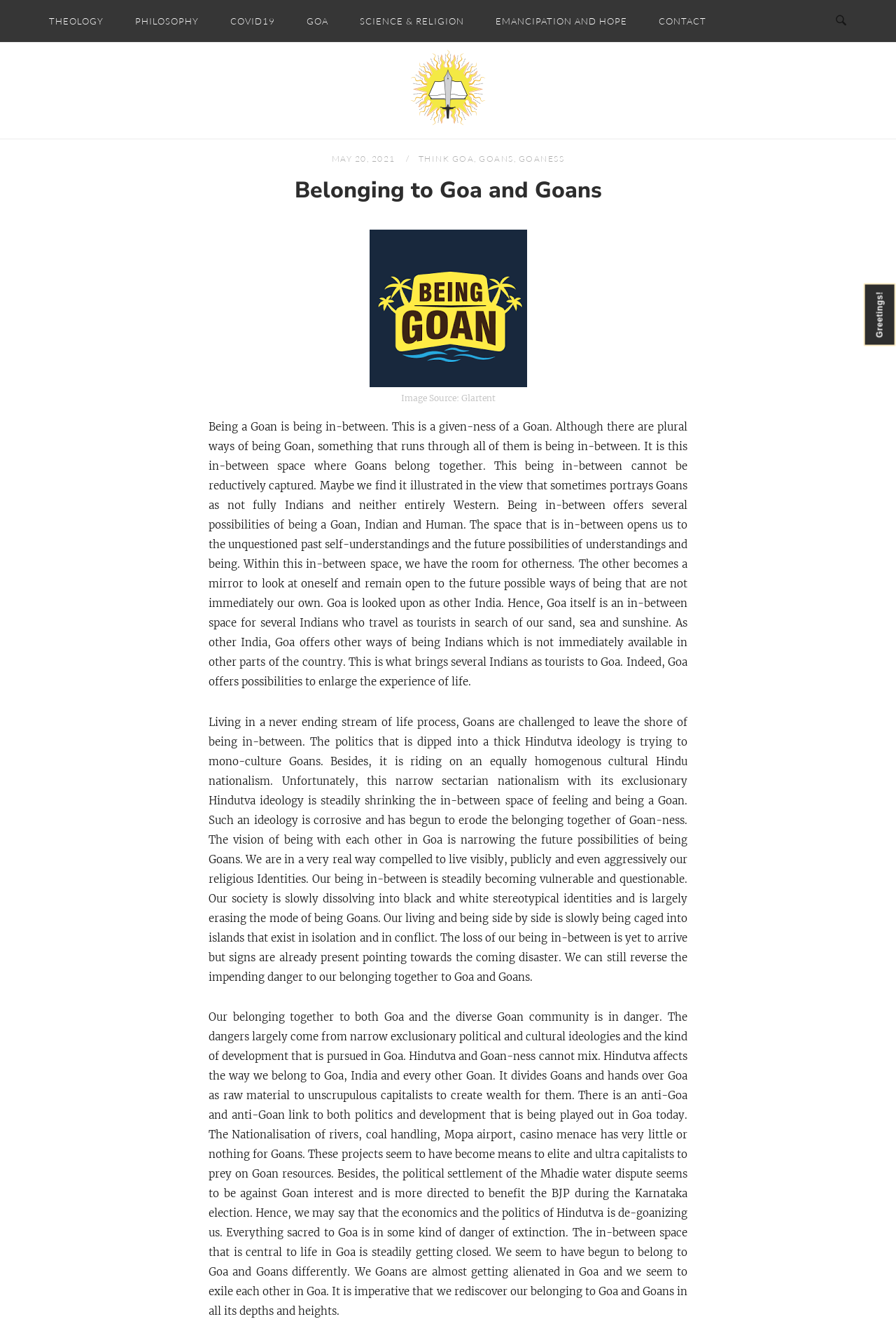What is the significance of the 'in-between' space in Goa?
Please answer using one word or phrase, based on the screenshot.

Cultural identity and belonging